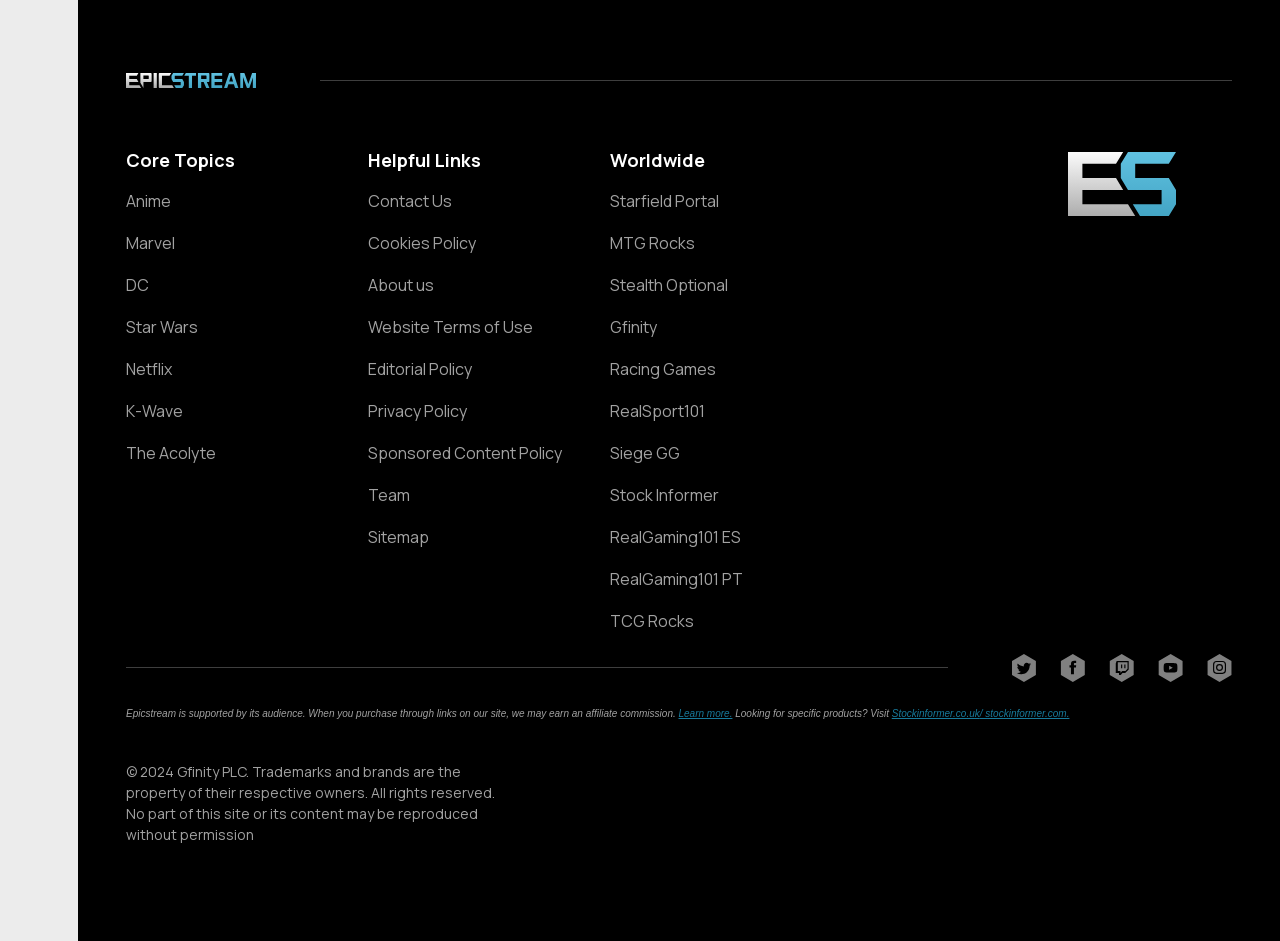Using the details in the image, give a detailed response to the question below:
How many social media links are there?

I counted the number of social media links at the bottom of the page, which are Twitter, Facebook, Twitch, Youtube, and Instagram, totaling 5 social media links.